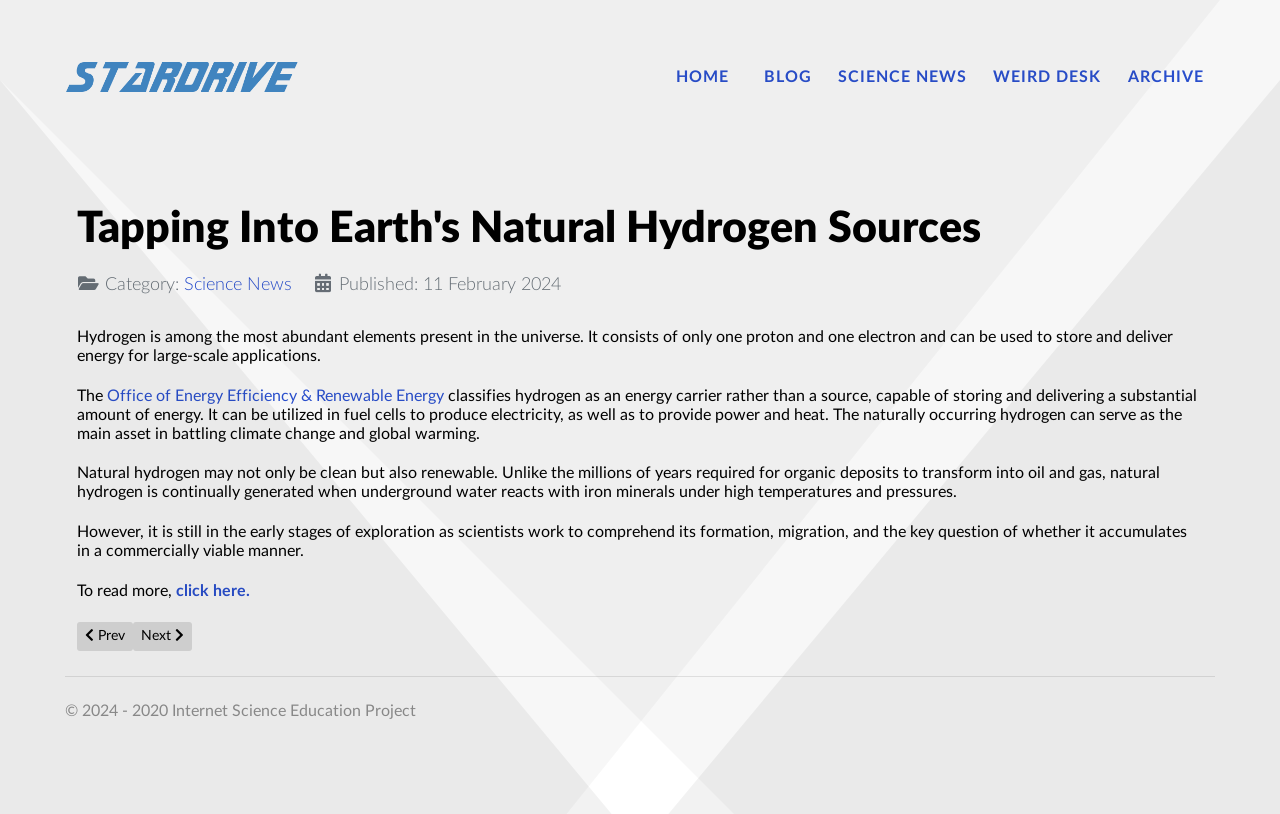Determine the bounding box coordinates of the clickable region to execute the instruction: "Read more about natural hydrogen". The coordinates should be four float numbers between 0 and 1, denoted as [left, top, right, bottom].

[0.134, 0.716, 0.195, 0.736]